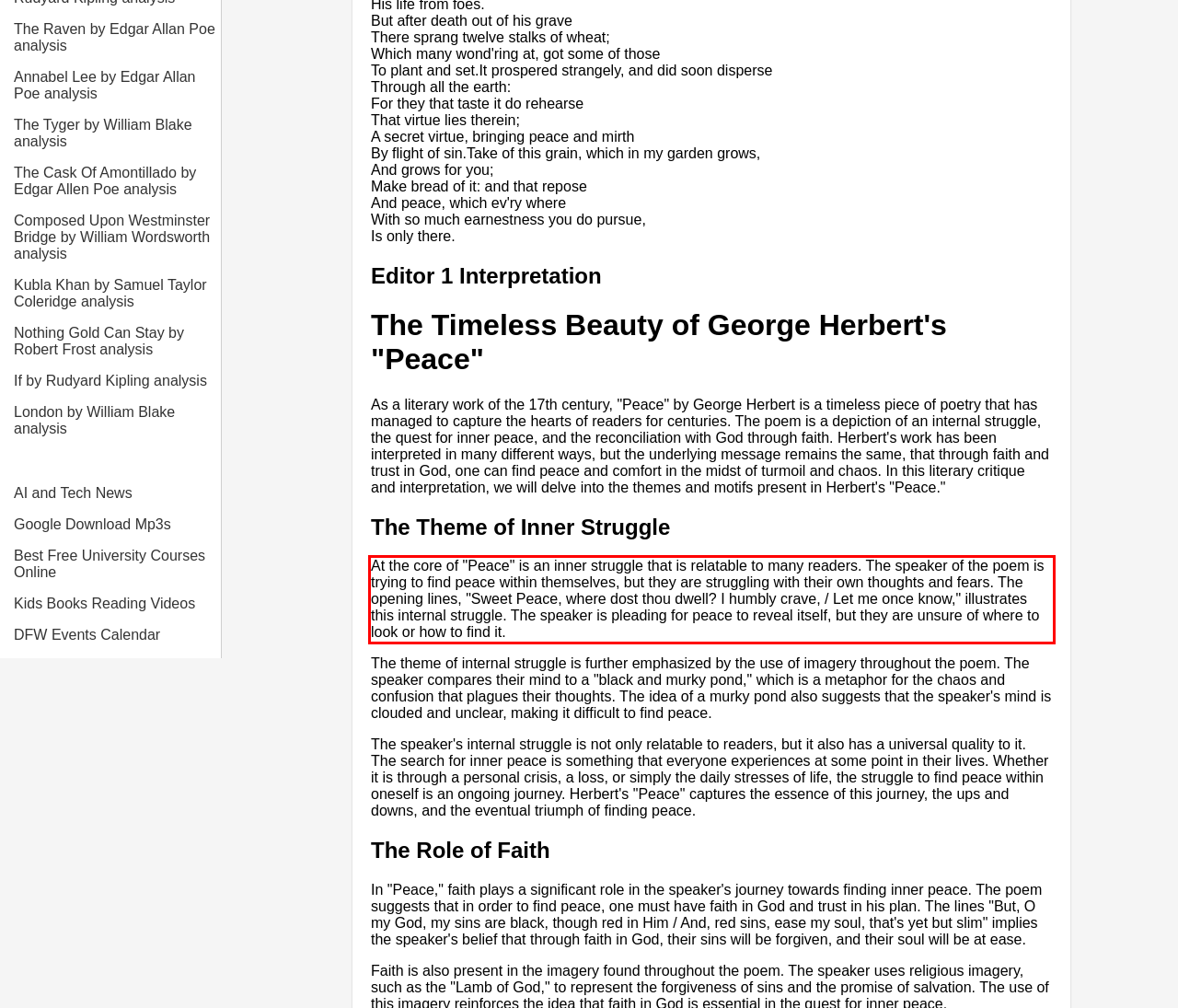You have a screenshot of a webpage where a UI element is enclosed in a red rectangle. Perform OCR to capture the text inside this red rectangle.

At the core of "Peace" is an inner struggle that is relatable to many readers. The speaker of the poem is trying to find peace within themselves, but they are struggling with their own thoughts and fears. The opening lines, "Sweet Peace, where dost thou dwell? I humbly crave, / Let me once know," illustrates this internal struggle. The speaker is pleading for peace to reveal itself, but they are unsure of where to look or how to find it.